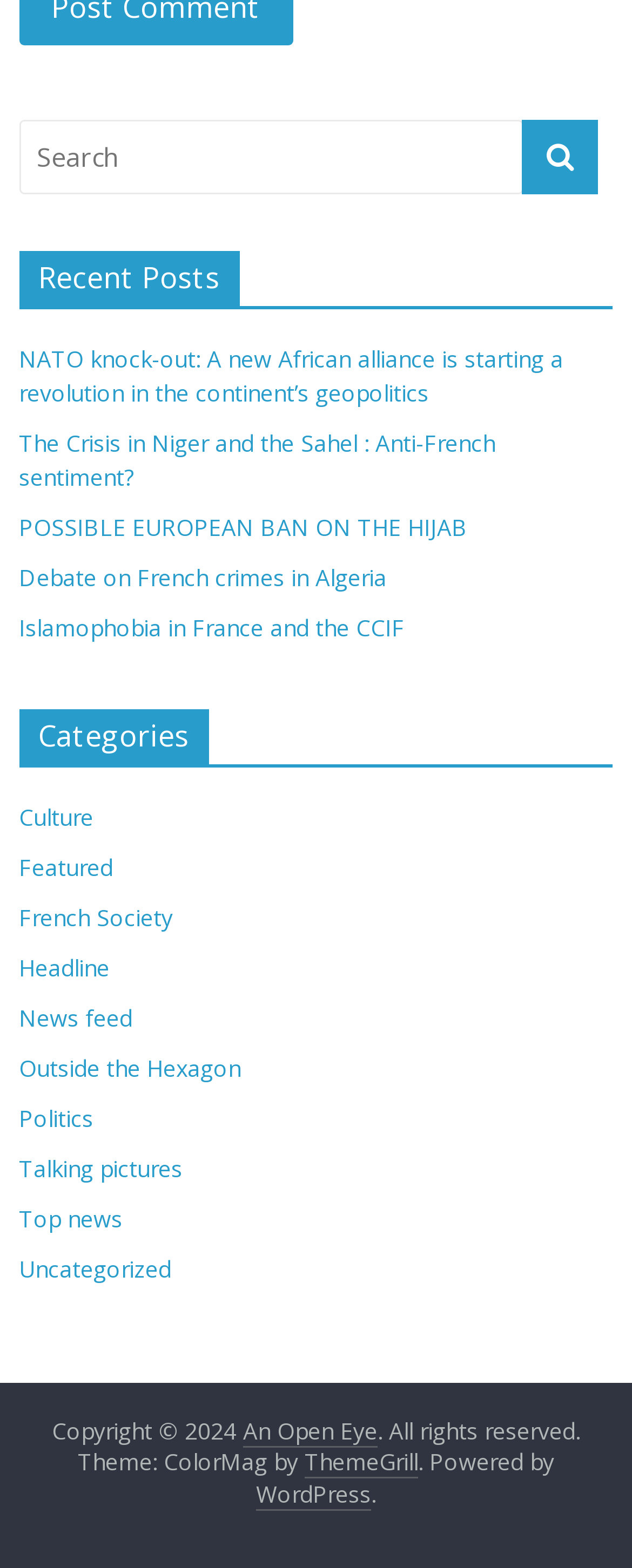What is the name of the theme used by the website?
Your answer should be a single word or phrase derived from the screenshot.

ColorMag